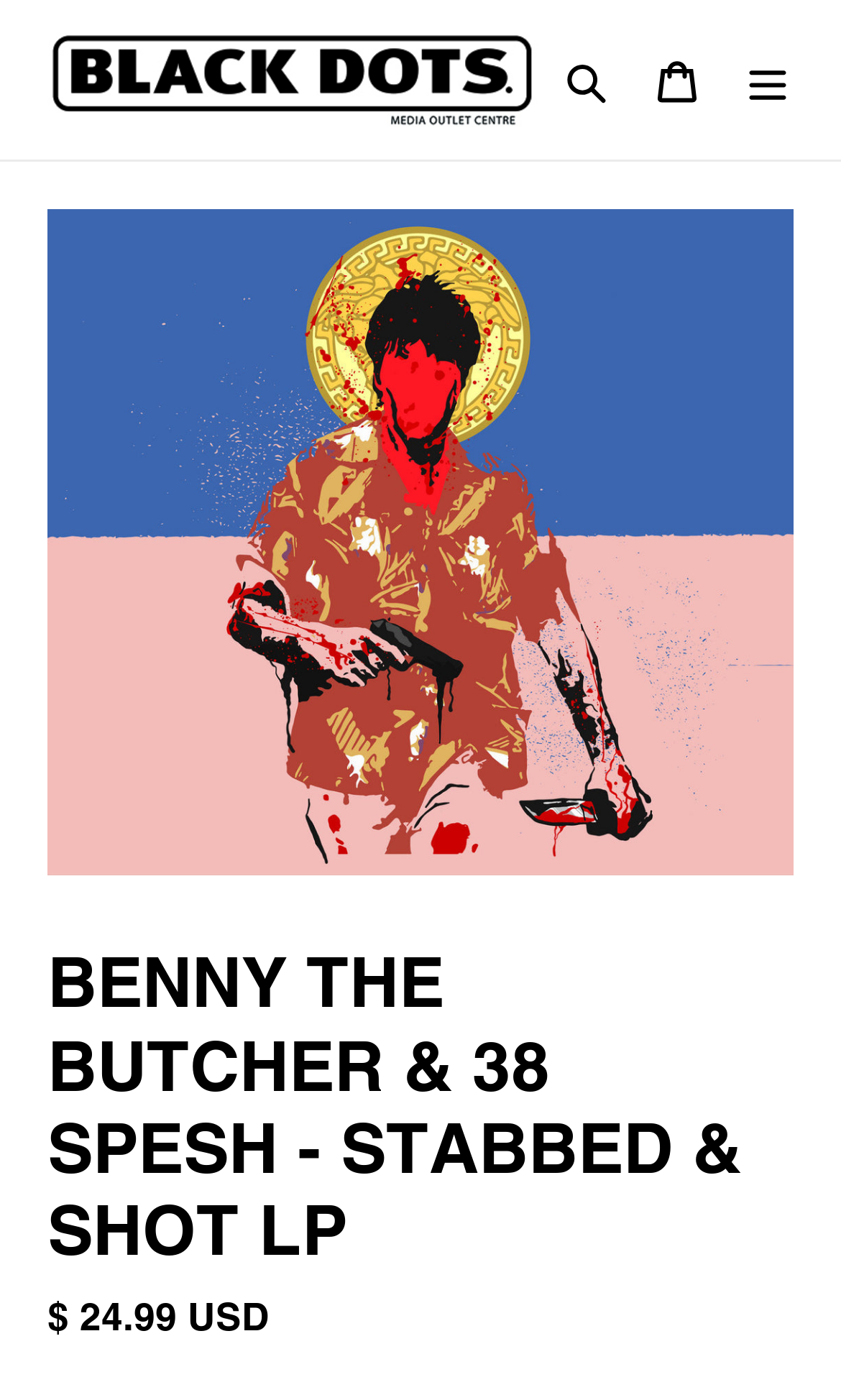Identify the bounding box for the UI element described as: "Search". The coordinates should be four float numbers between 0 and 1, i.e., [left, top, right, bottom].

[0.644, 0.024, 0.751, 0.089]